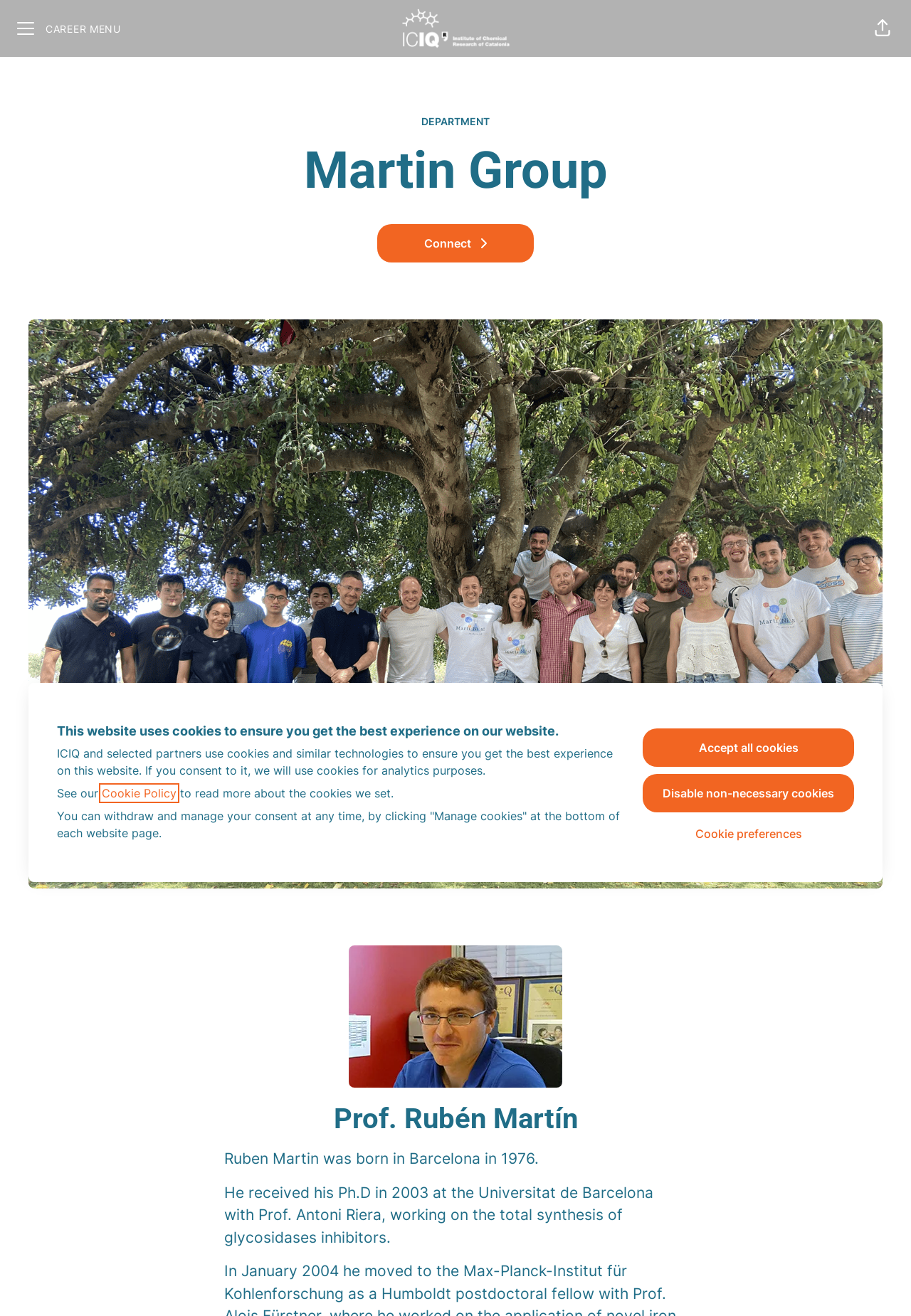Determine the bounding box coordinates of the clickable area required to perform the following instruction: "Click the CAREER MENU button". The coordinates should be represented as four float numbers between 0 and 1: [left, top, right, bottom].

[0.006, 0.006, 0.145, 0.037]